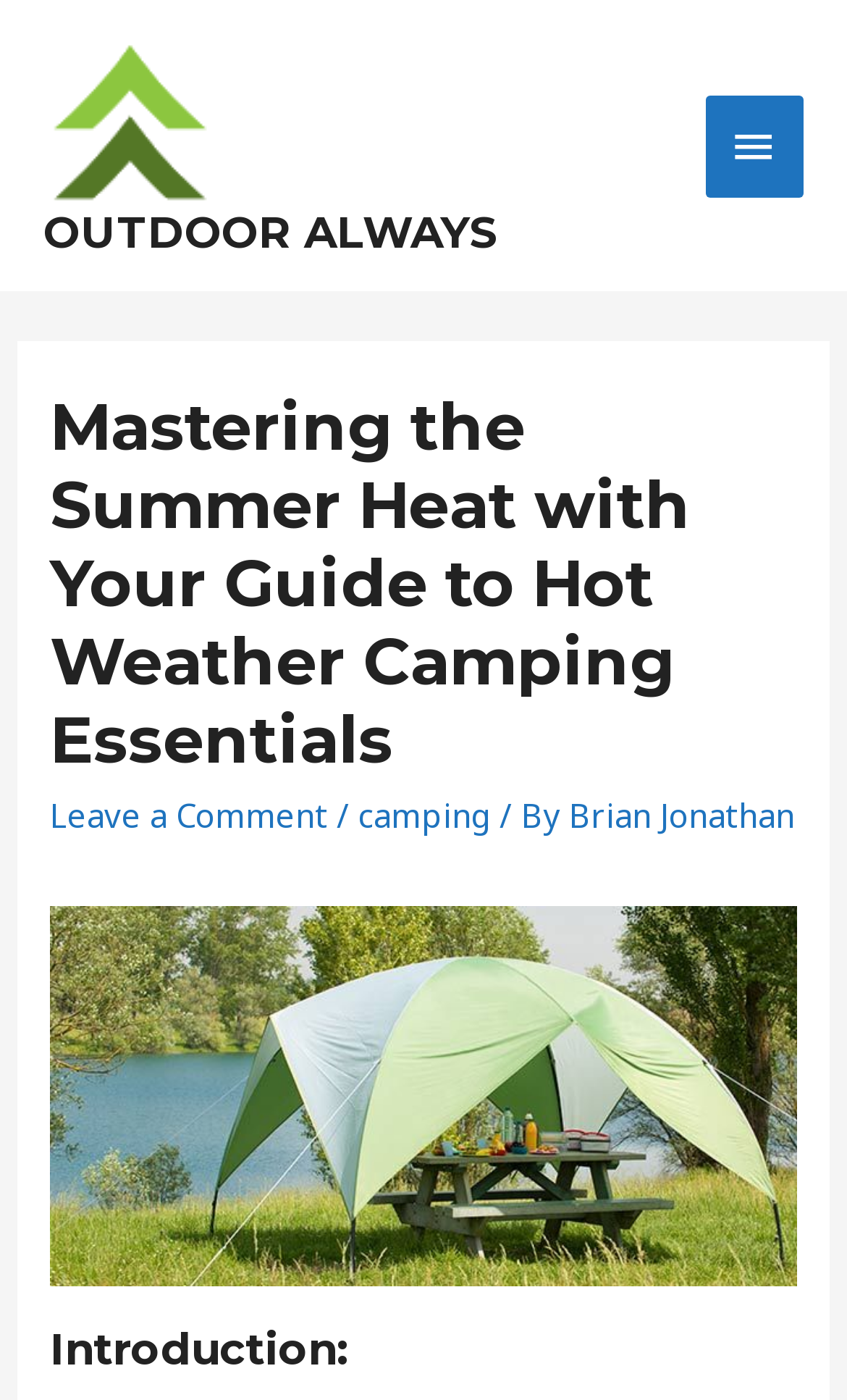Who is the author of the article?
Please provide a single word or phrase in response based on the screenshot.

Brian Jonathan